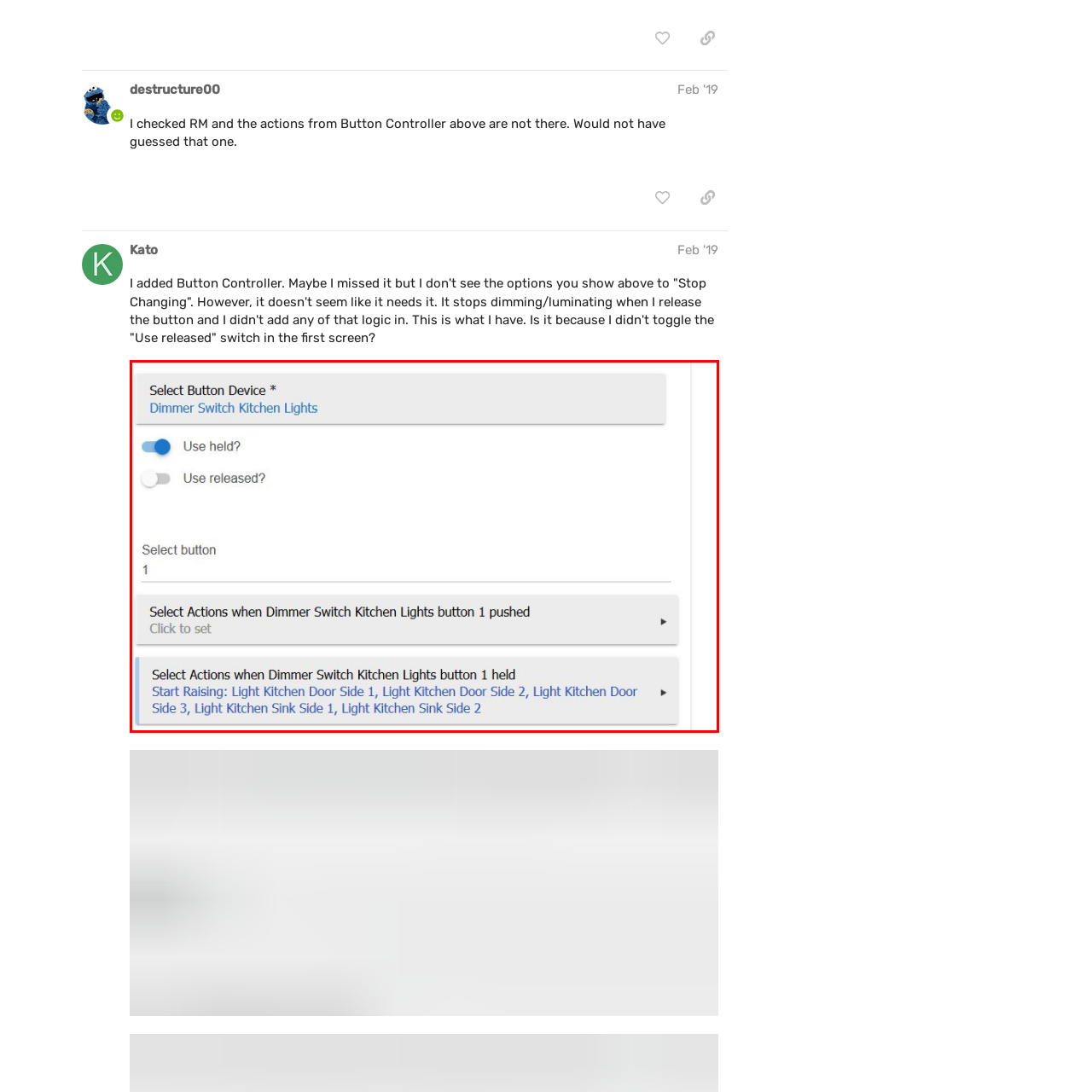How many options are available for 'Light Kitchen Sink Side'?
Observe the image within the red bounding box and generate a detailed answer, ensuring you utilize all relevant visual cues.

In the expandable section detailing the actions to be taken when button 1 is 'held', there are two options available for 'Light Kitchen Sink Side', which can be counted from the provided information.